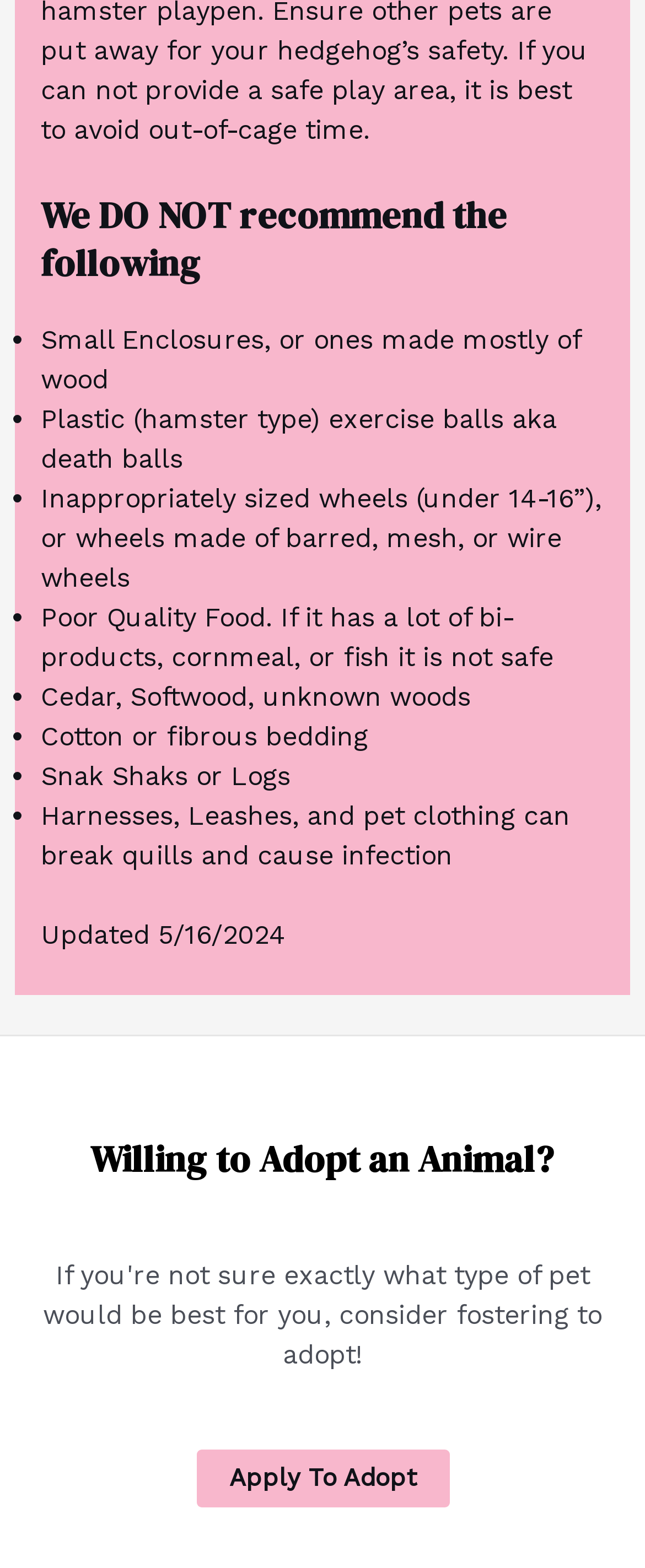Reply to the question below using a single word or brief phrase:
What types of enclosures are not recommended?

Small, wooden ones